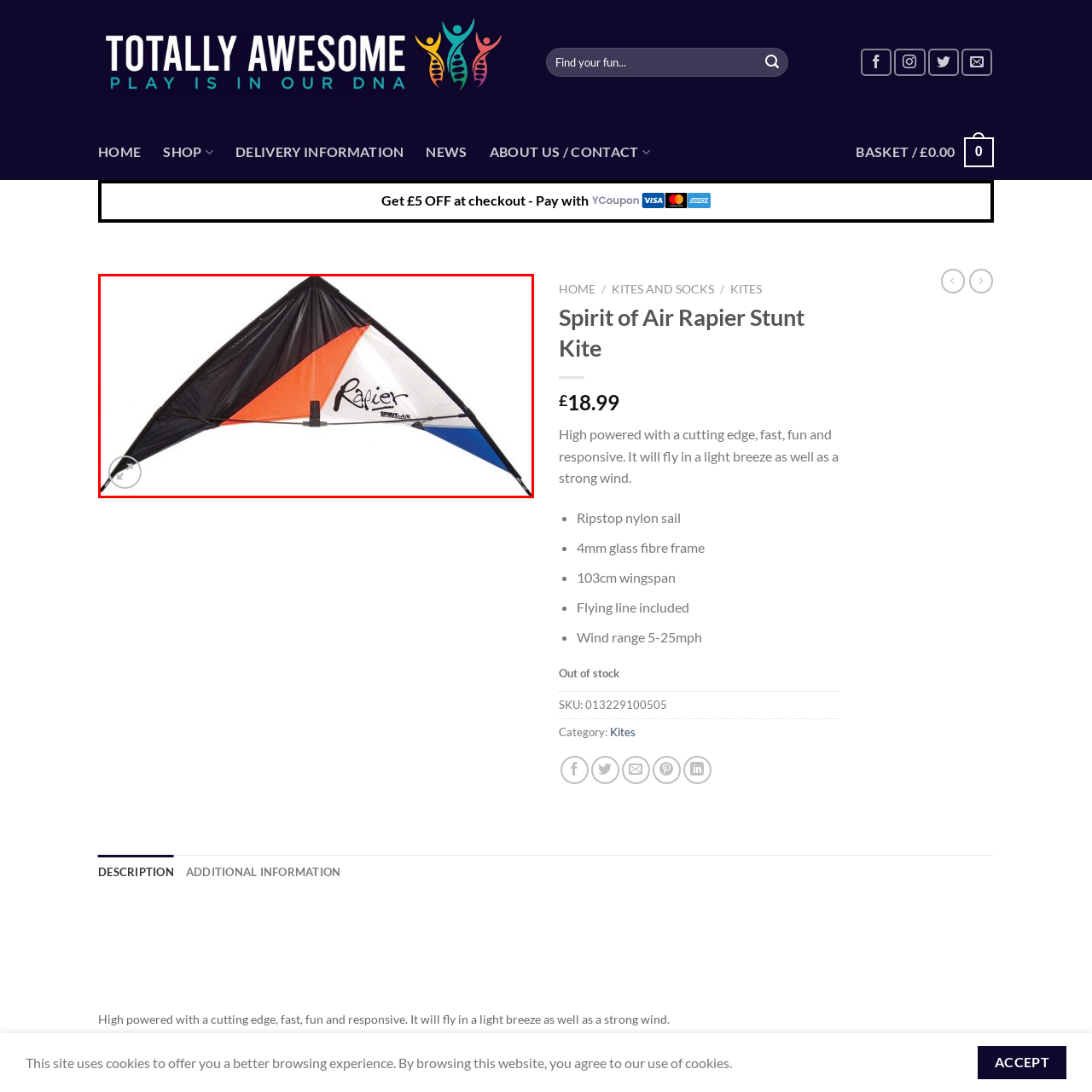What is the minimum wind condition suitable for flying the kite?
Please analyze the segment of the image inside the red bounding box and respond with a single word or phrase.

Light breezes